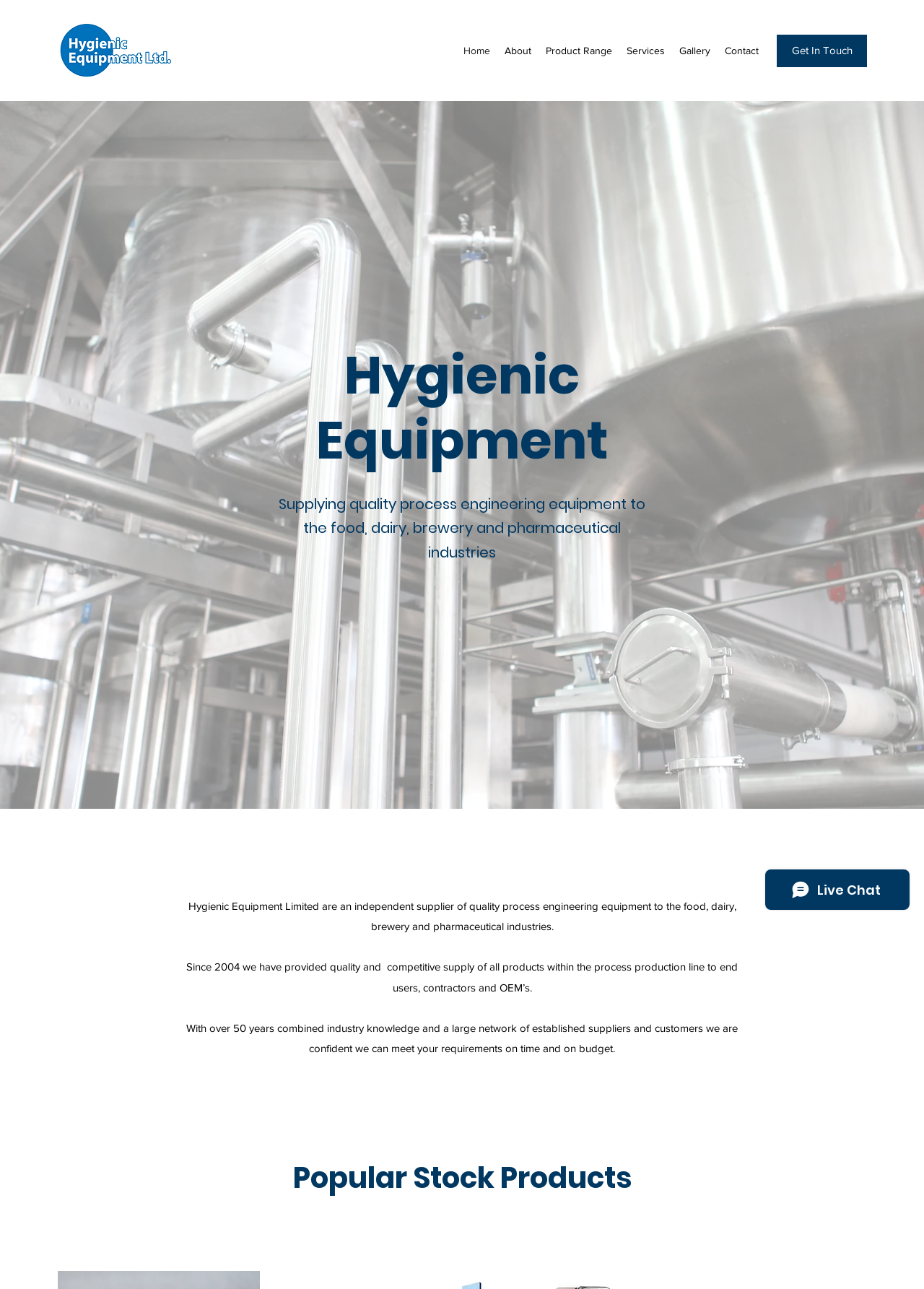Please use the details from the image to answer the following question comprehensively:
What is the company name displayed on the logo?

The logo is an image element with the text 'Hygienic Equipment' on it, which is located at the top left corner of the webpage.